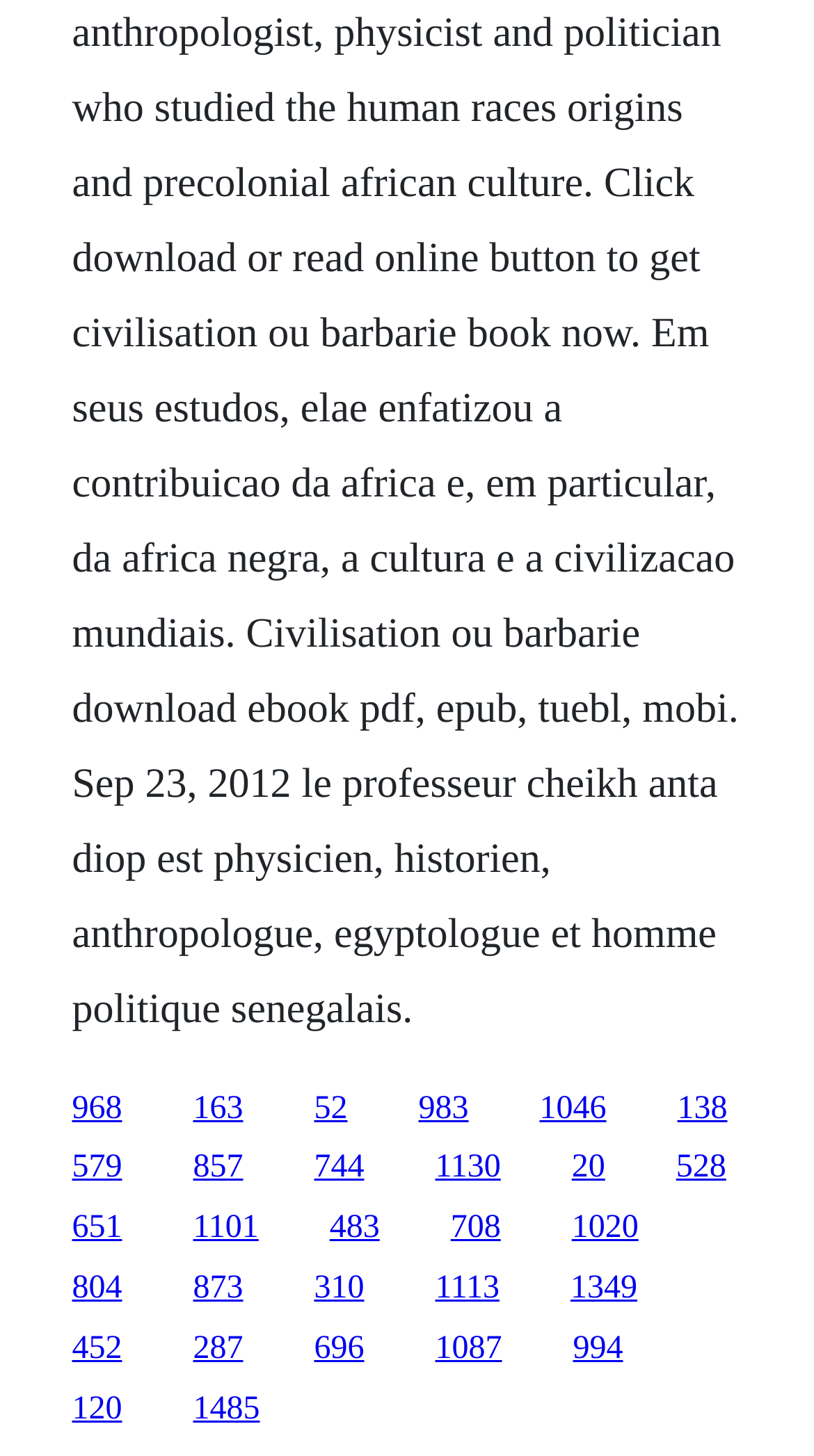Indicate the bounding box coordinates of the element that must be clicked to execute the instruction: "follow the last link". The coordinates should be given as four float numbers between 0 and 1, i.e., [left, top, right, bottom].

[0.237, 0.955, 0.319, 0.979]